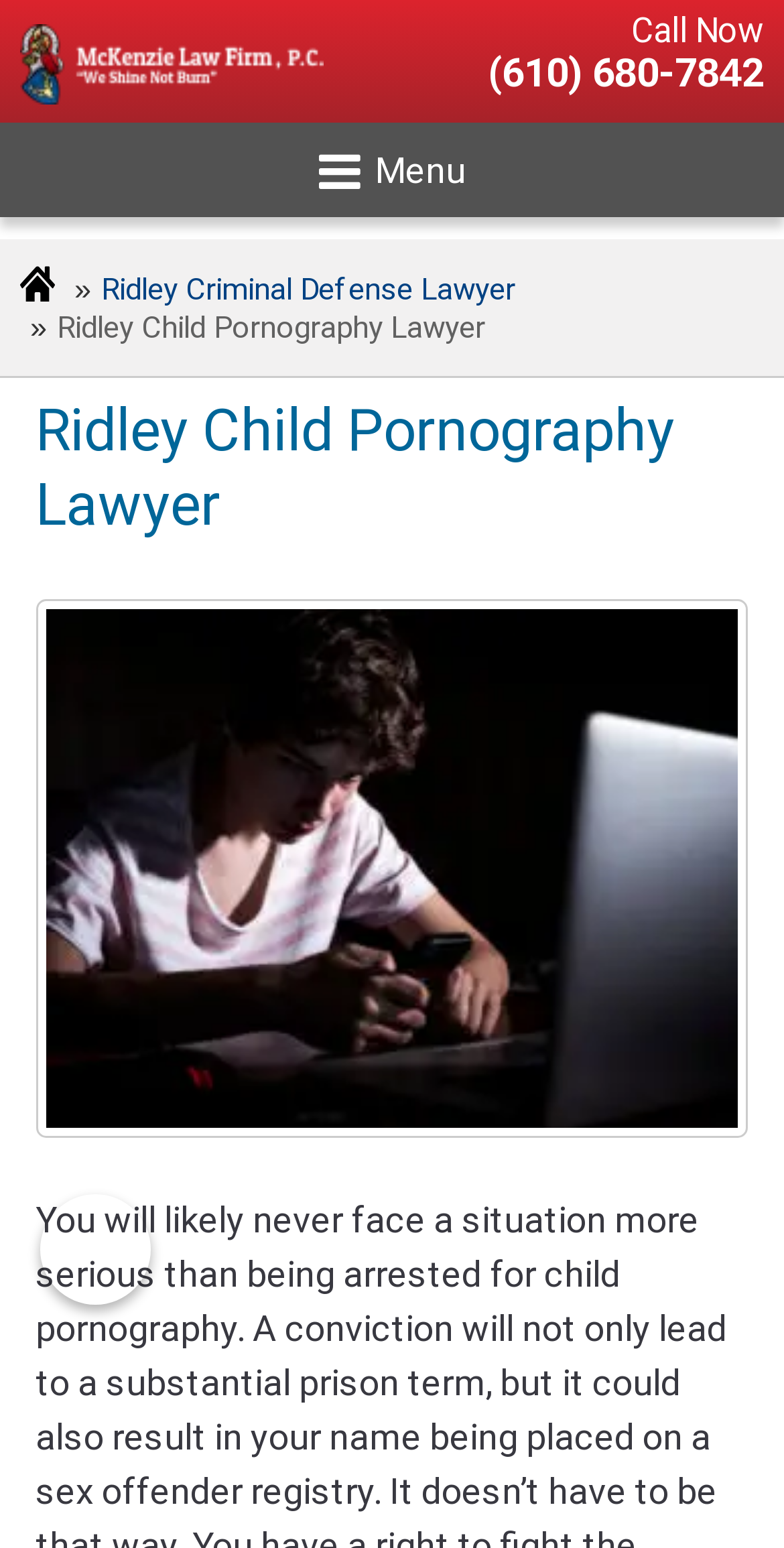Provide the bounding box coordinates of the HTML element described as: "Home". The bounding box coordinates should be four float numbers between 0 and 1, i.e., [left, top, right, bottom].

[0.026, 0.175, 0.072, 0.199]